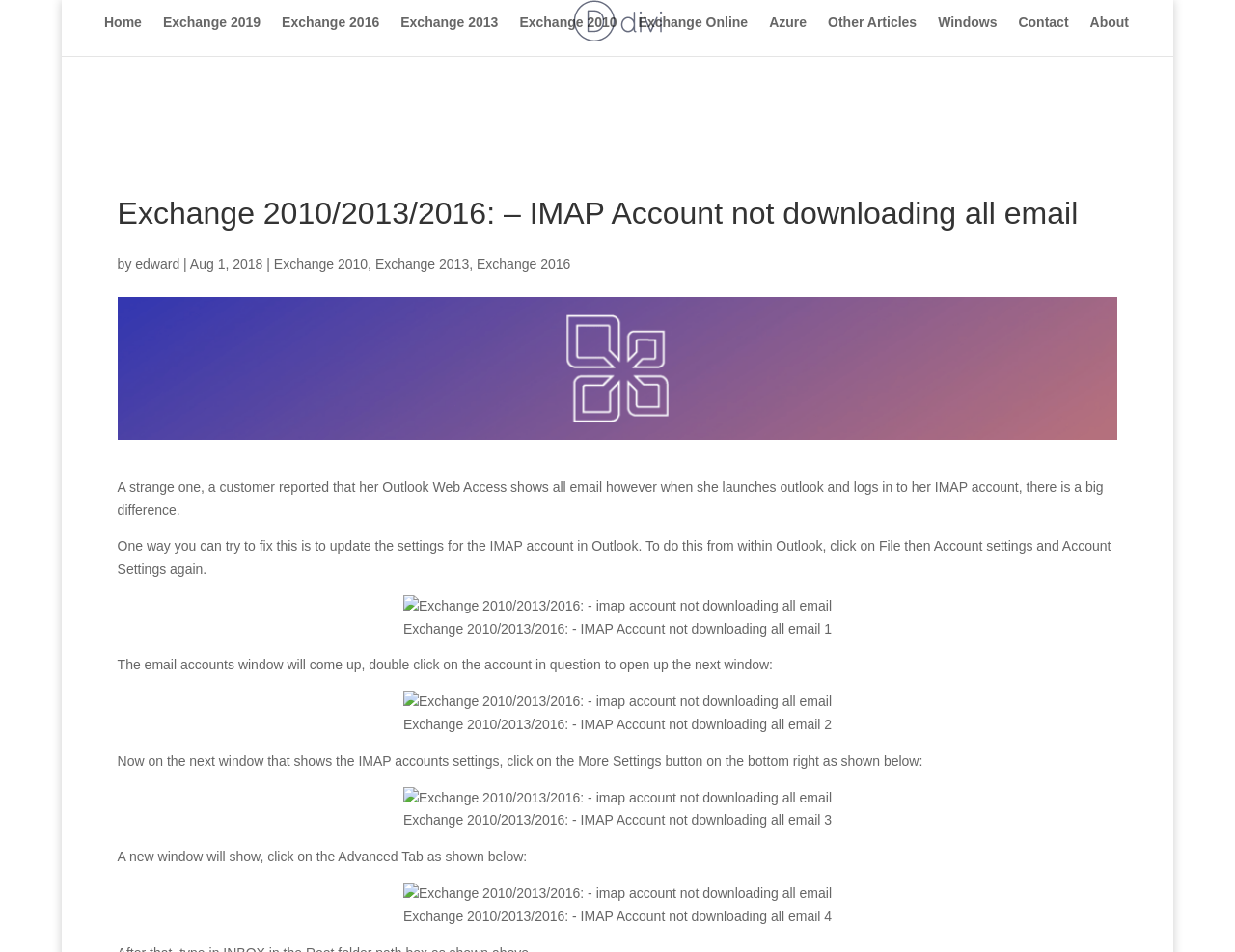Locate the bounding box of the UI element described in the following text: "DeSo".

None